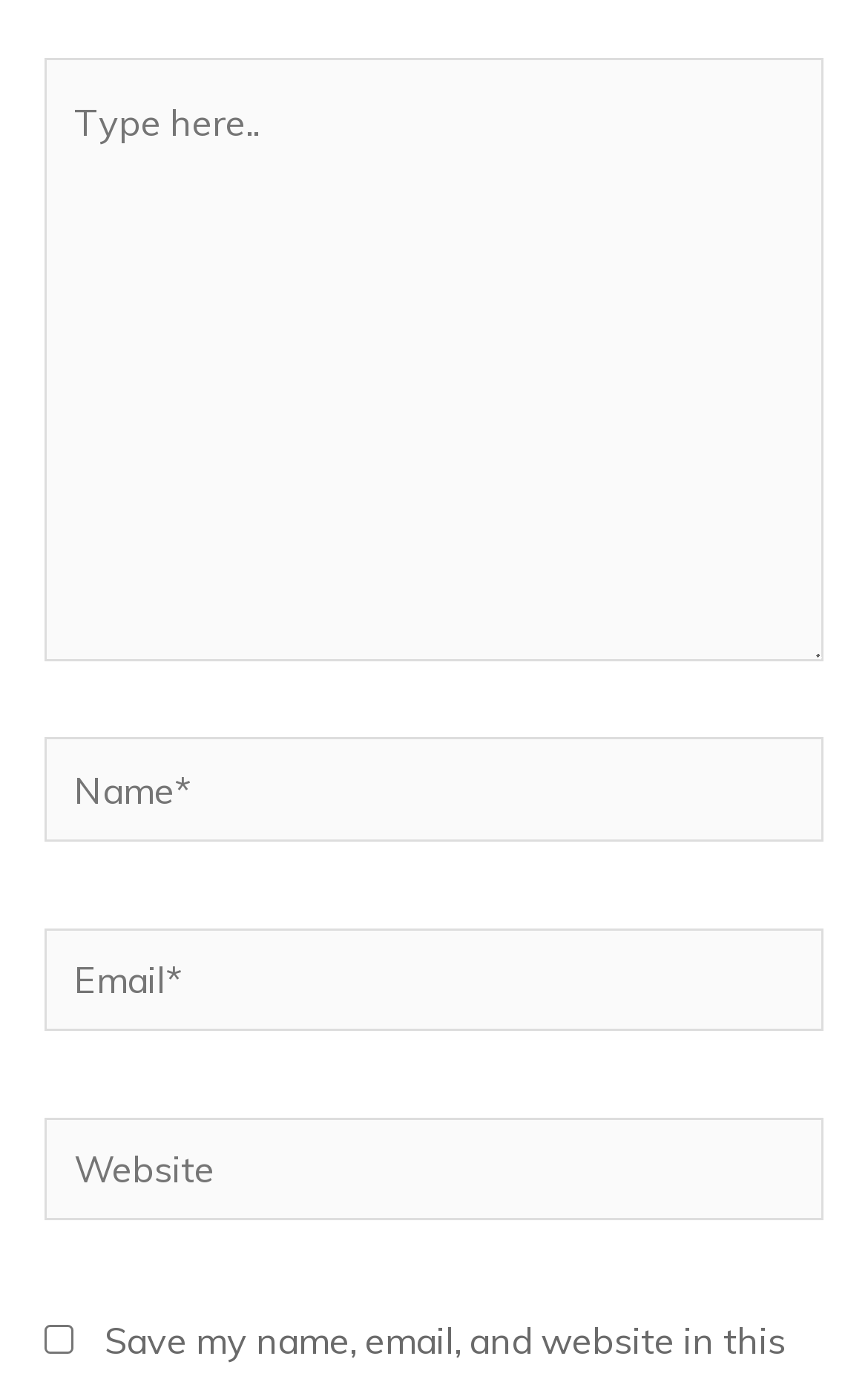What is the last input field for?
Please provide a comprehensive and detailed answer to the question.

The last input field is a textbox labeled 'Website' and it is not required, indicating that users can optionally provide their website information.